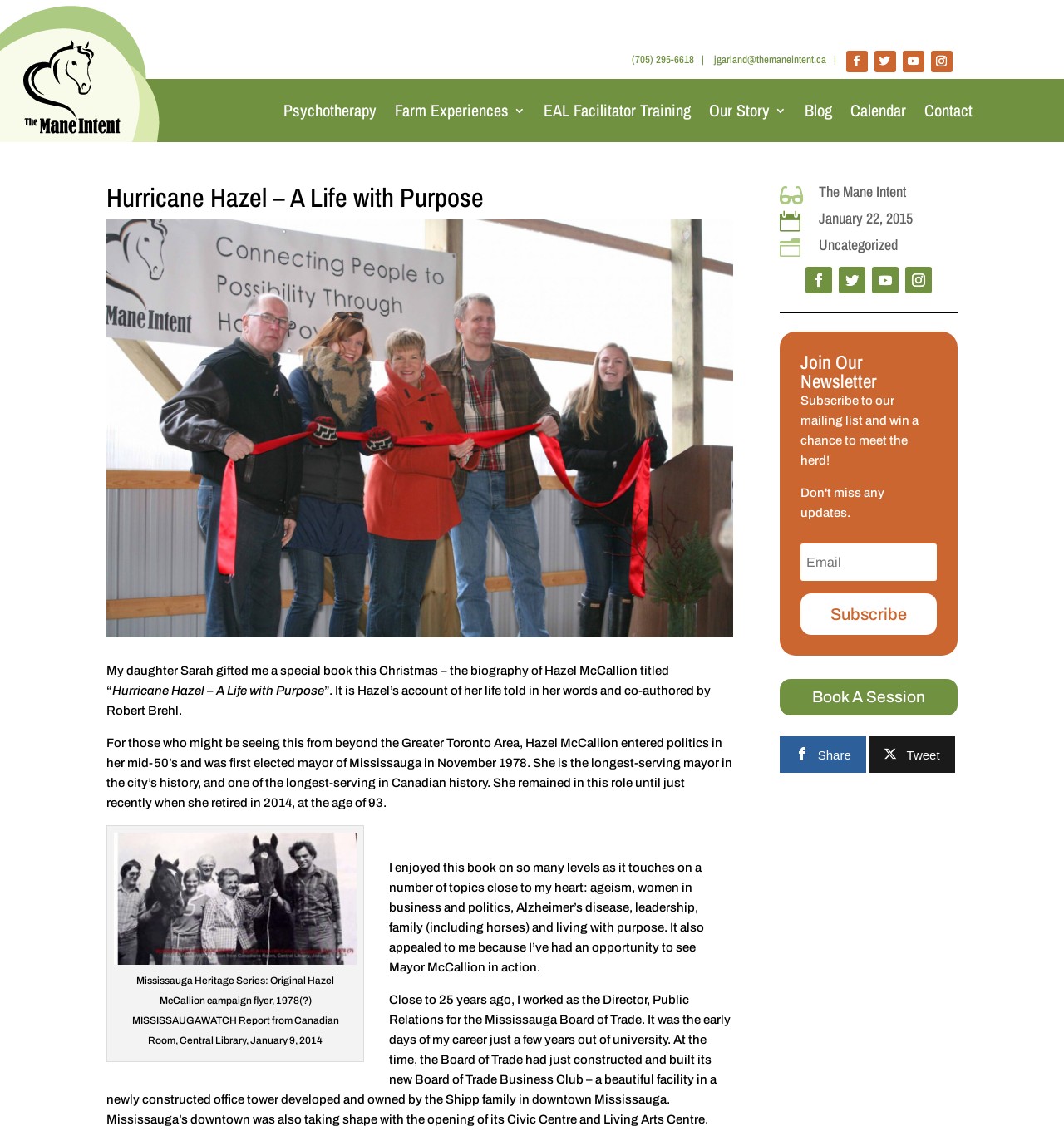What is the profession of Hazel McCallion?
Provide a detailed and extensive answer to the question.

According to the webpage, Hazel McCallion entered politics in her mid-50's and was first elected mayor of Mississauga in November 1978, and she remained in this role until 2014.